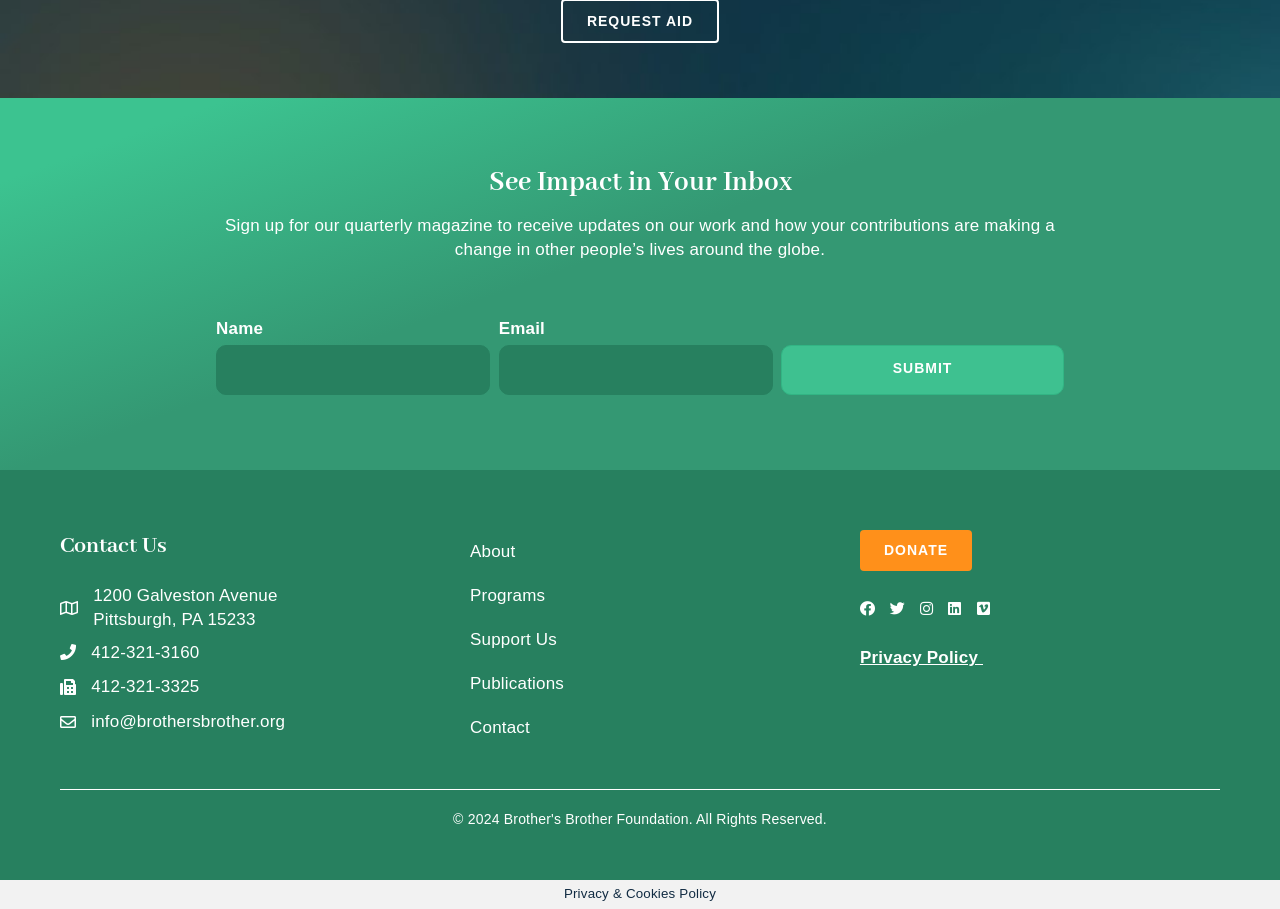Please reply to the following question using a single word or phrase: 
What is the purpose of the form on this page?

Sign up for quarterly magazine